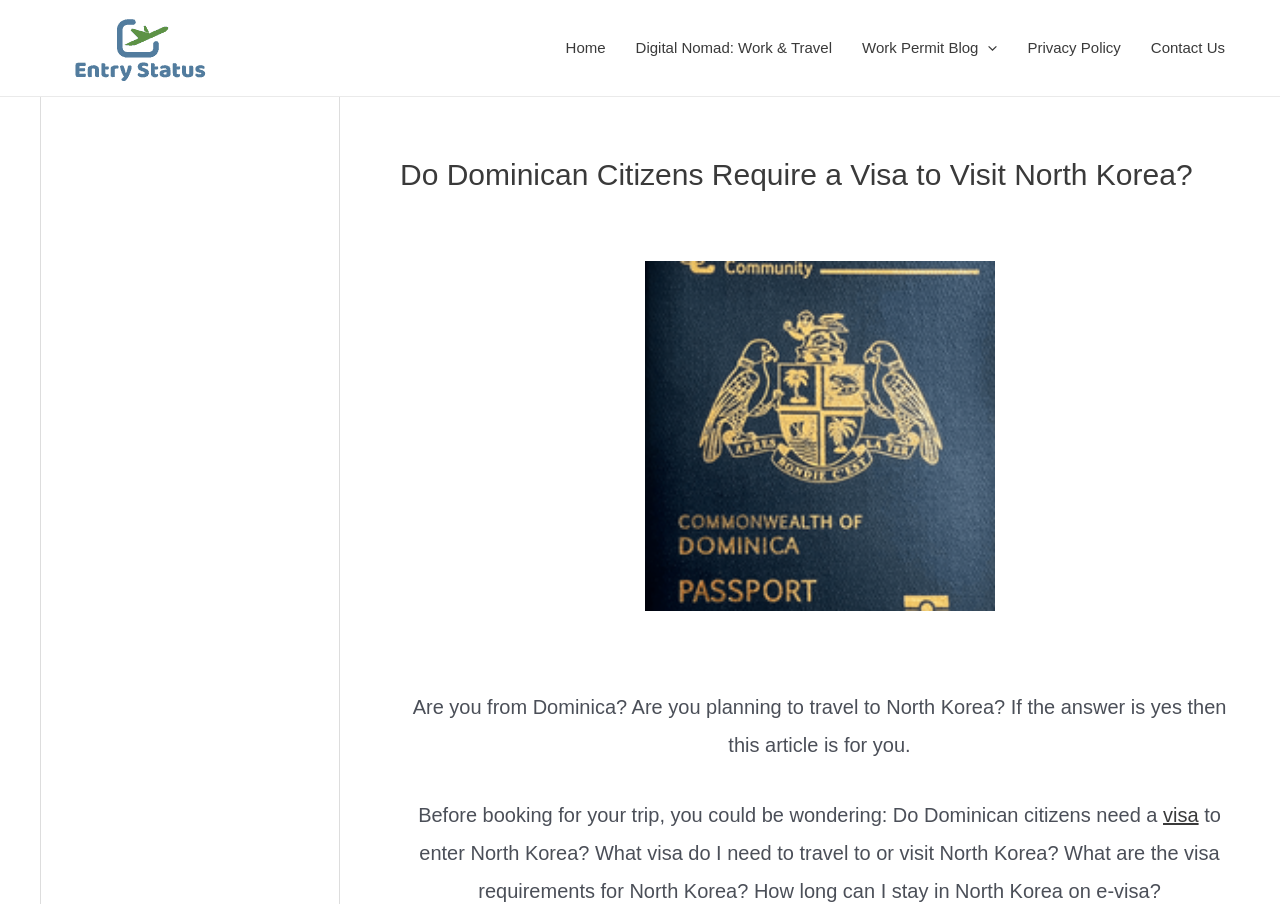Identify the bounding box coordinates for the UI element described as: "The Naked Green".

None